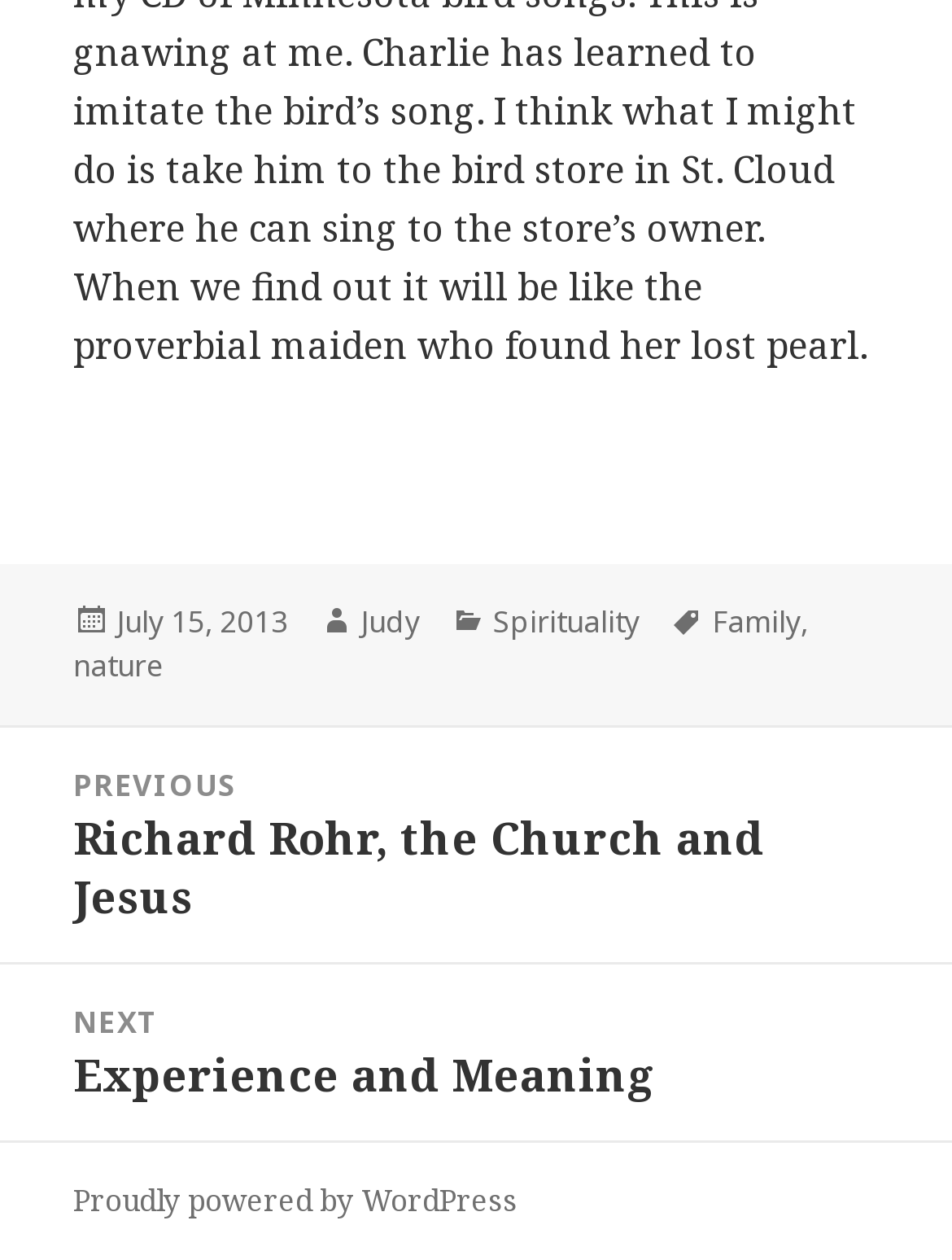Identify the bounding box coordinates of the element that should be clicked to fulfill this task: "View cookie declaration". The coordinates should be provided as four float numbers between 0 and 1, i.e., [left, top, right, bottom].

None